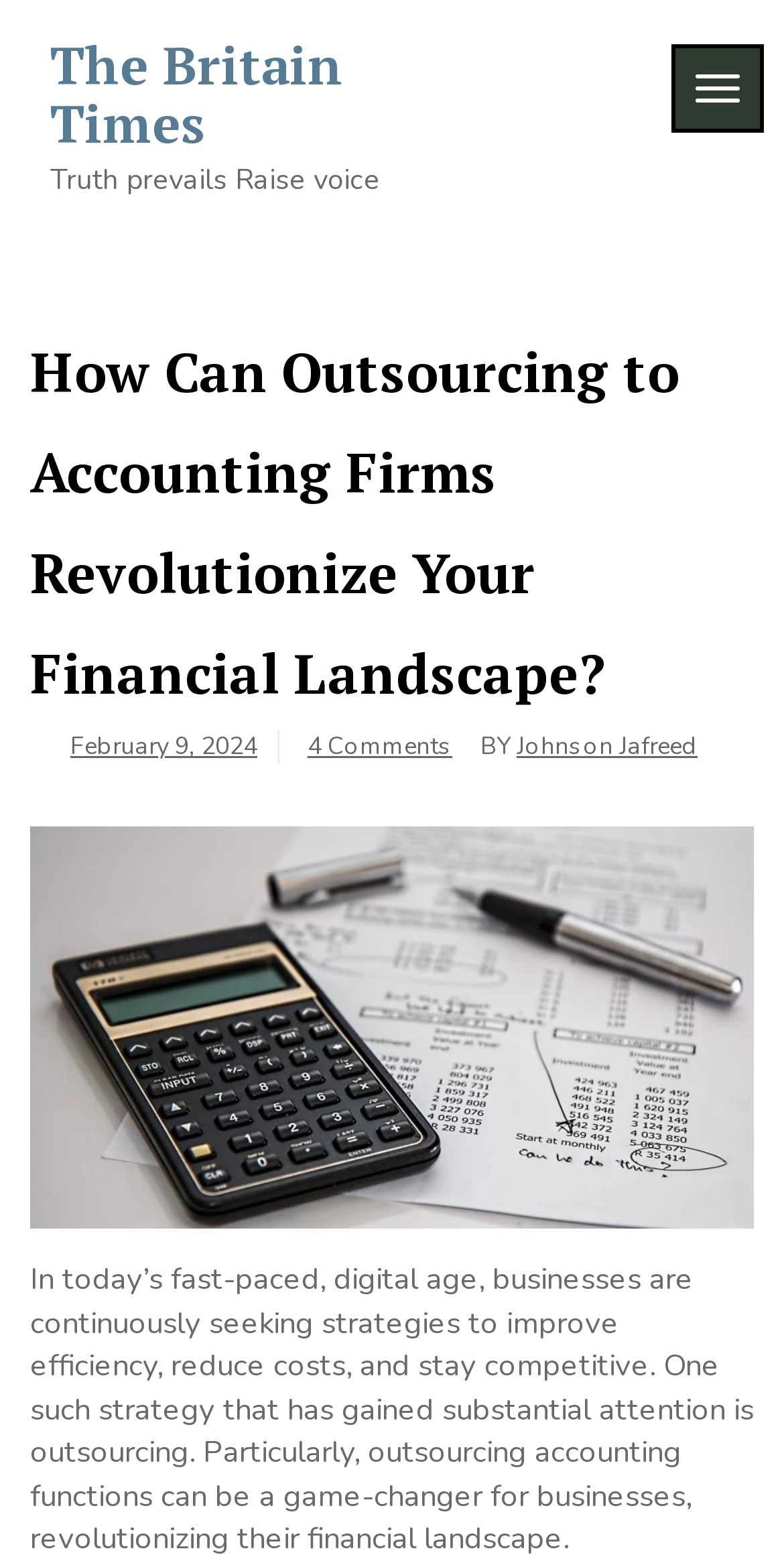How many comments does the article have?
Answer the question with as much detail as possible.

The number of comments can be found near the publication date and author's name, where it says '4 Comments'.